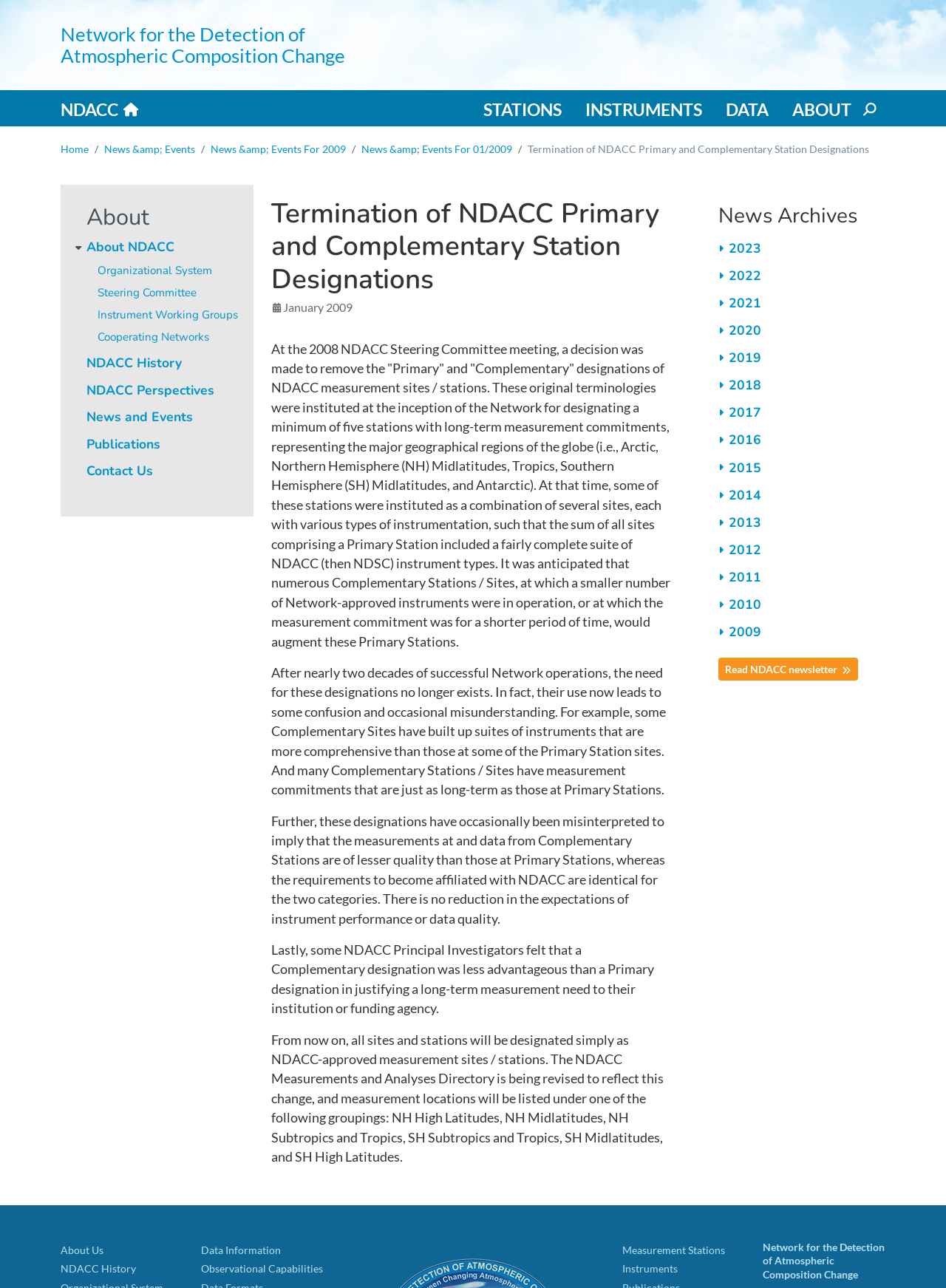How many years of news archives are available?
Look at the image and respond with a one-word or short-phrase answer.

14